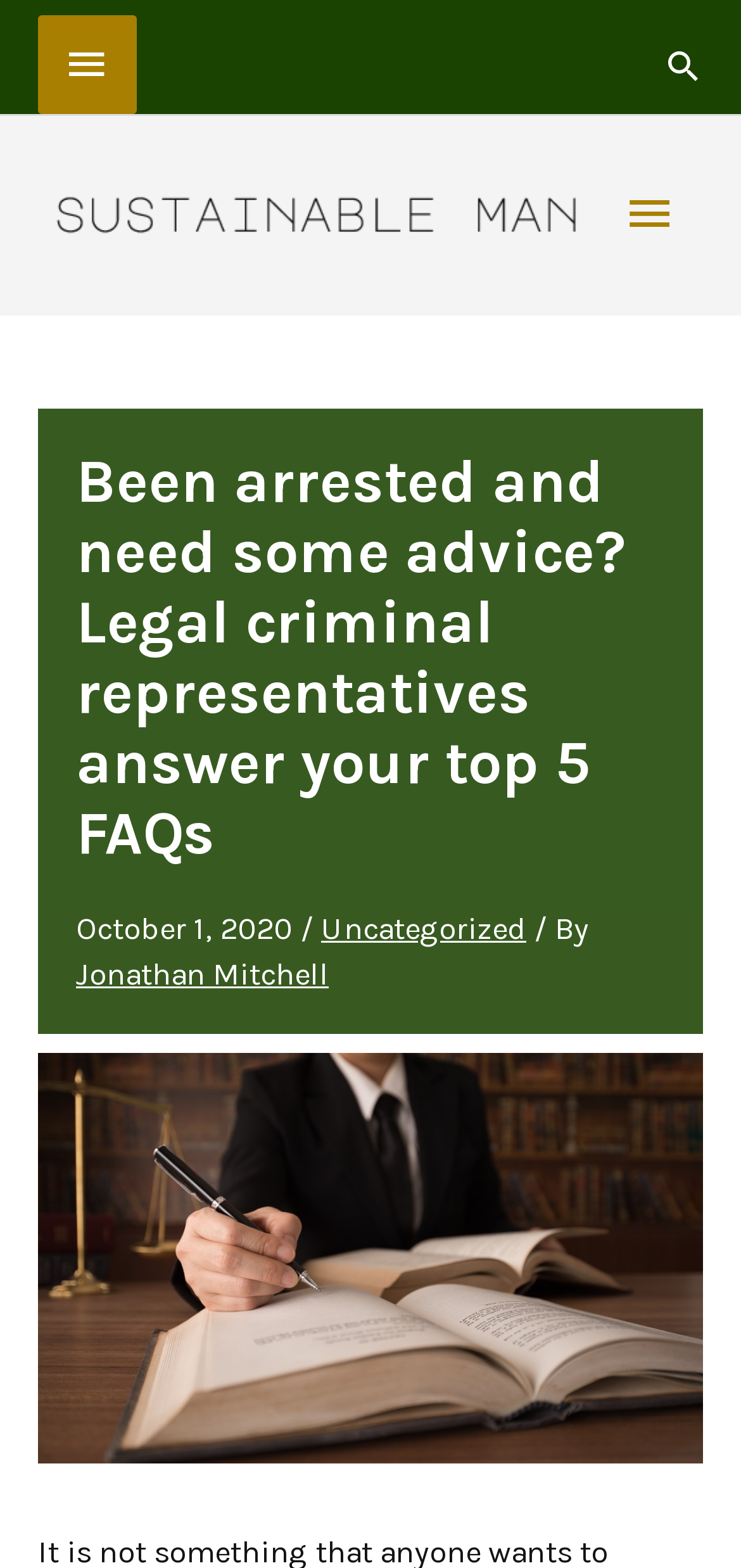Generate a comprehensive description of the webpage.

The webpage appears to be a blog post or article discussing legal advice for individuals who have been arrested. At the top left of the page, there is a button labeled "Above Header" and a search icon link. To the right of these elements, there is a logo for "Sustainable Man" accompanied by an image. 

Below the logo, there is a main menu button that, when expanded, controls a primary menu. The main content of the page is headed by a title, "Been arrested and need some advice? Legal criminal representatives answer your top 5 FAQs", which is positioned near the top of the page. 

Underneath the title, there is a date, "October 1, 2020", followed by a category label, "Uncategorized", and an author name, "Jonathan Mitchell". The main content of the page is accompanied by an image, likely related to the topic of talking to a lawyer.